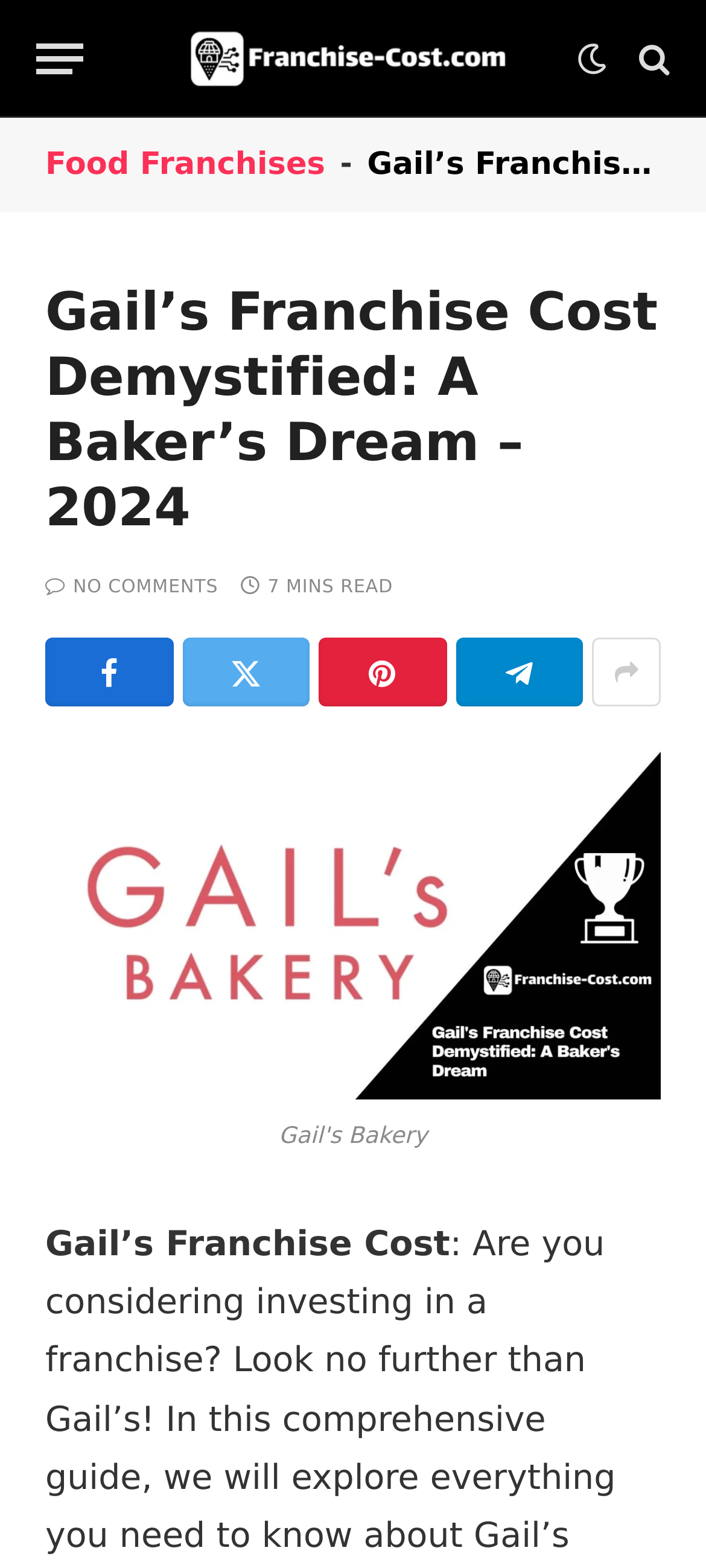Please locate the clickable area by providing the bounding box coordinates to follow this instruction: "Explore 'Food Franchises'".

[0.064, 0.094, 0.461, 0.117]